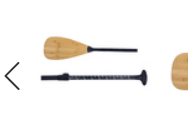Explain what the image portrays in a detailed manner.

This image showcases a close-up view of a three-piece bamboo paddle designed for stand-up paddleboarding (SUP). The paddle features a smooth bamboo blade, which offers a blend of style and functionality. The shaft is composed of lightweight materials, ensuring ease of use while navigating water. The image highlights the paddle's adjustable design, allowing users to modify its length to suit their height and paddling style. This innovative feature pairs well with its non-slip handle, making it suitable for various water conditions. This paddle not only emphasizes portability but also high performance on the water.